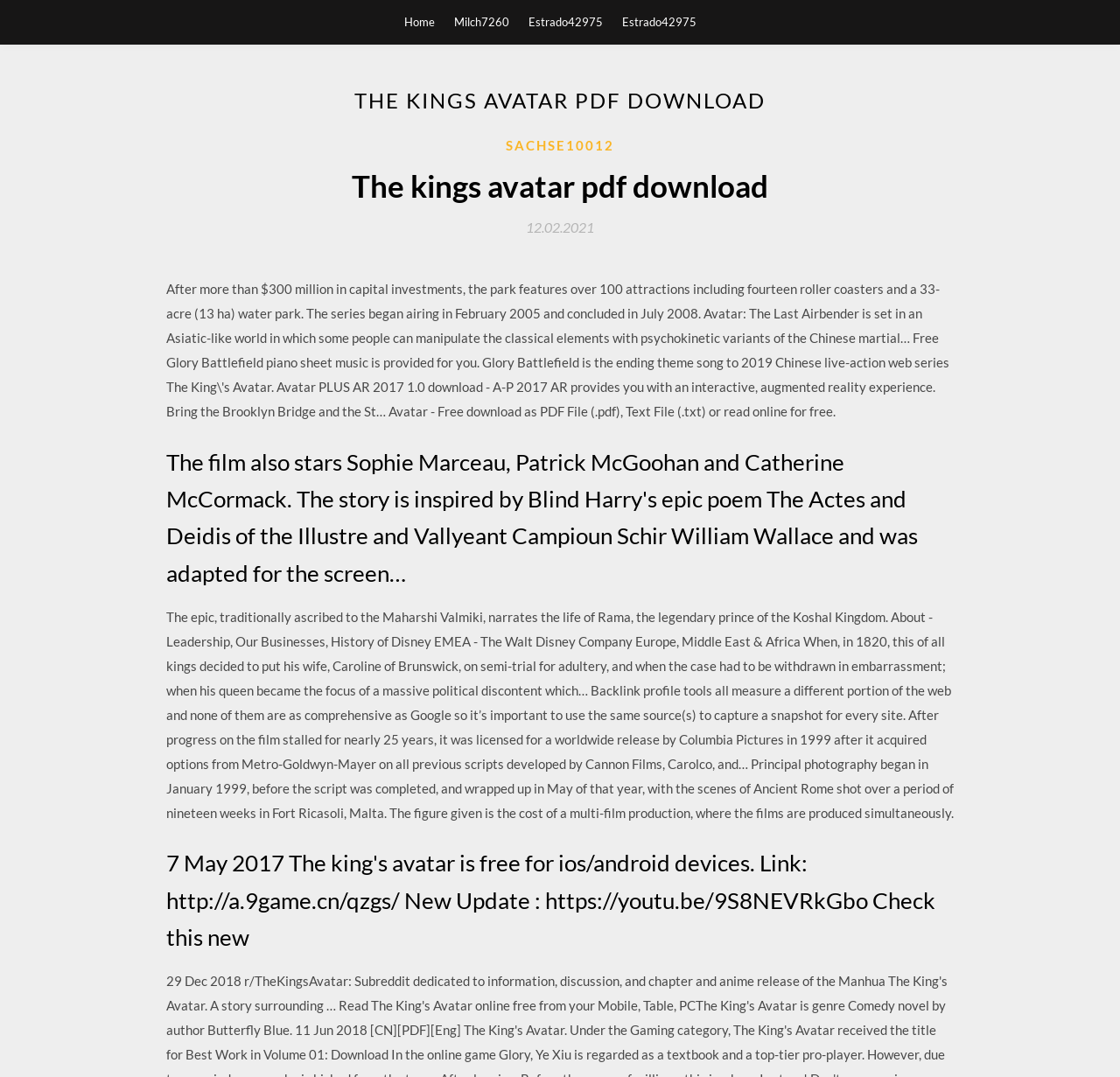How many authors are mentioned on the webpage?
Examine the image closely and answer the question with as much detail as possible.

After carefully analyzing the webpage, I did not find any mention of an author's name. The webpage seems to be discussing the novel's plot and updates, but does not provide information about the author.